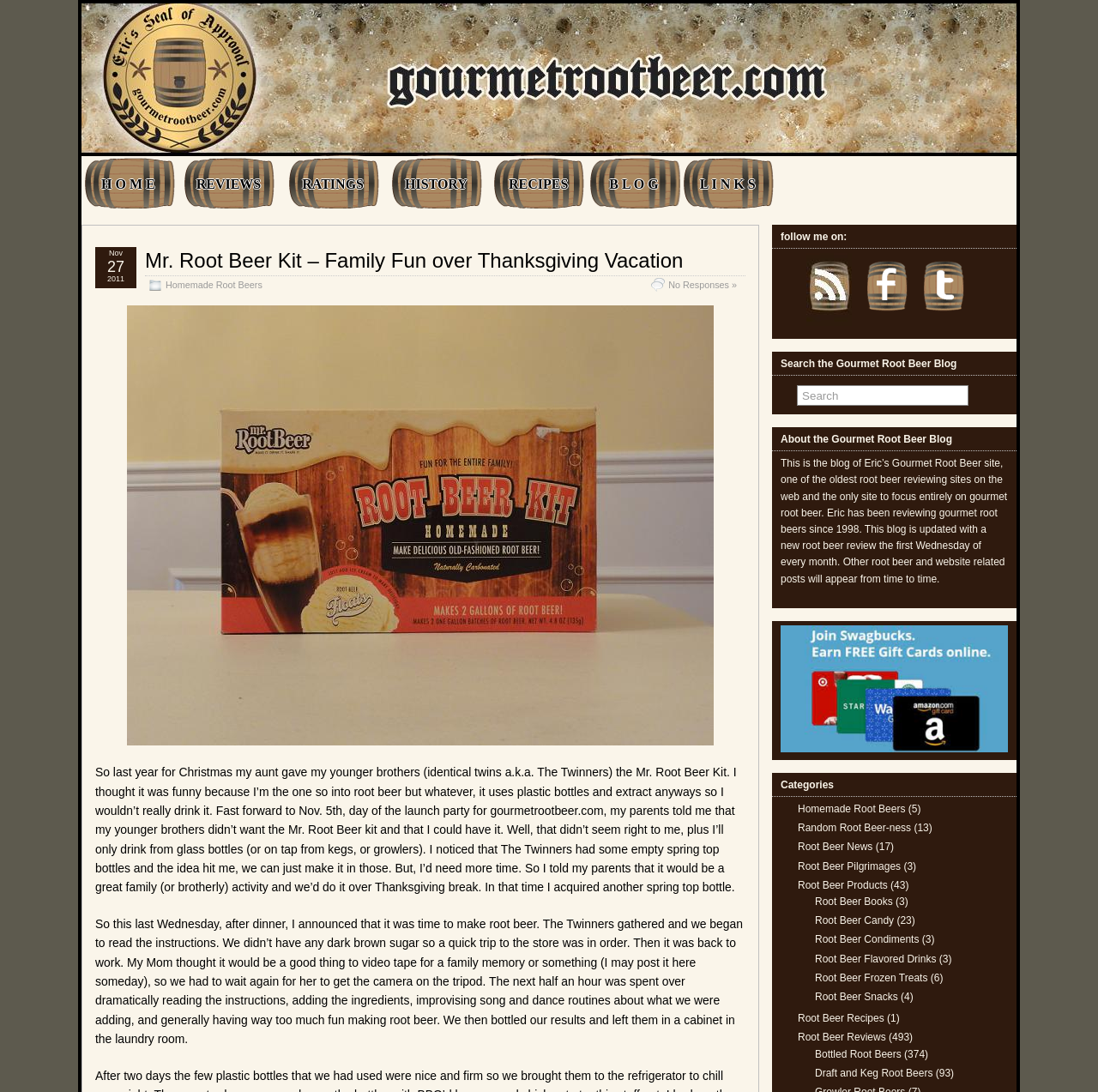Use a single word or phrase to answer the following:
What is the date of the blog post?

Nov 27, 2011